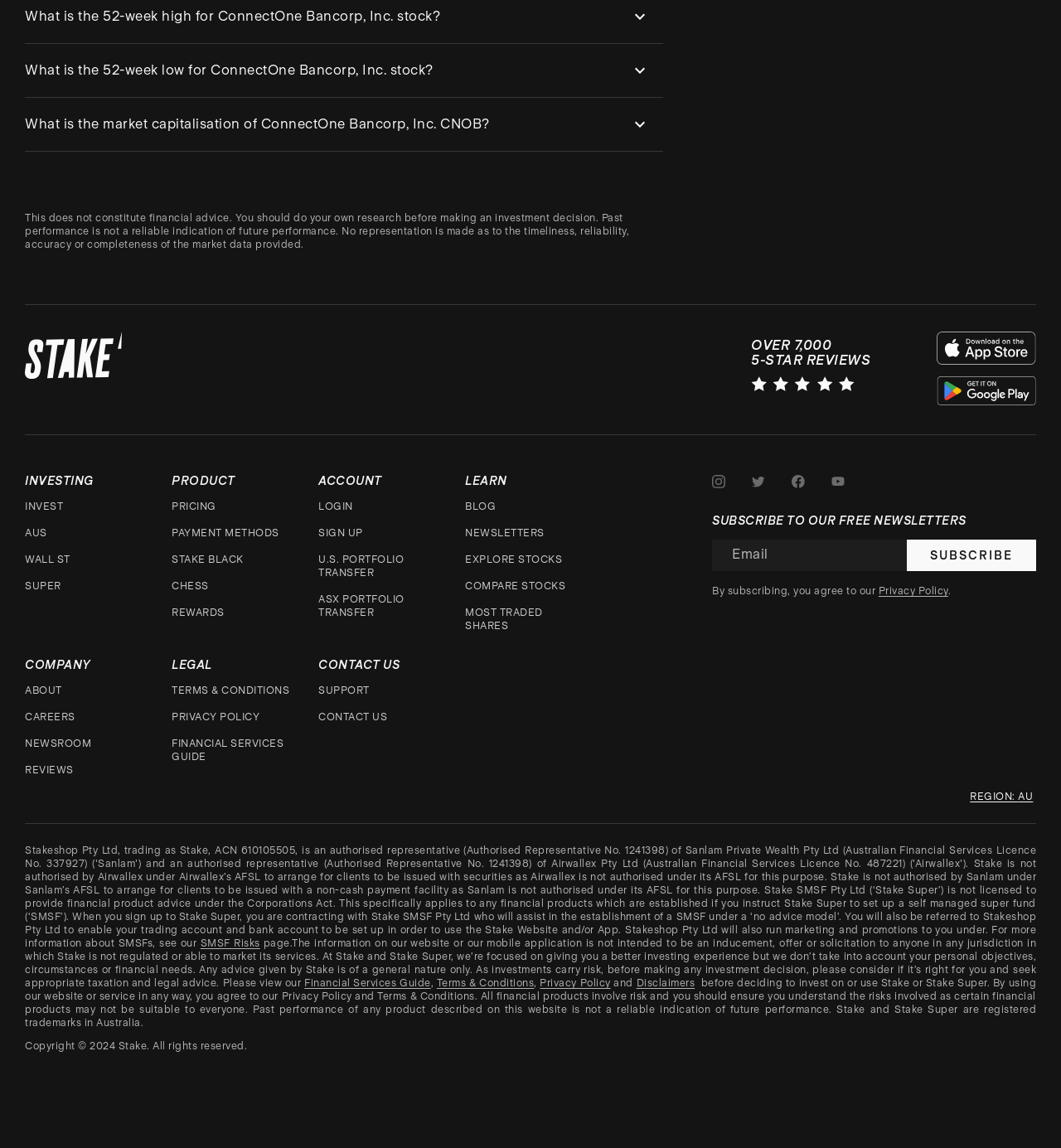How many 5-star reviews does Stake have?
Utilize the image to construct a detailed and well-explained answer.

According to the heading on the webpage, Stake has over 7,000 5-star reviews, which is a testament to its popularity and customer satisfaction.